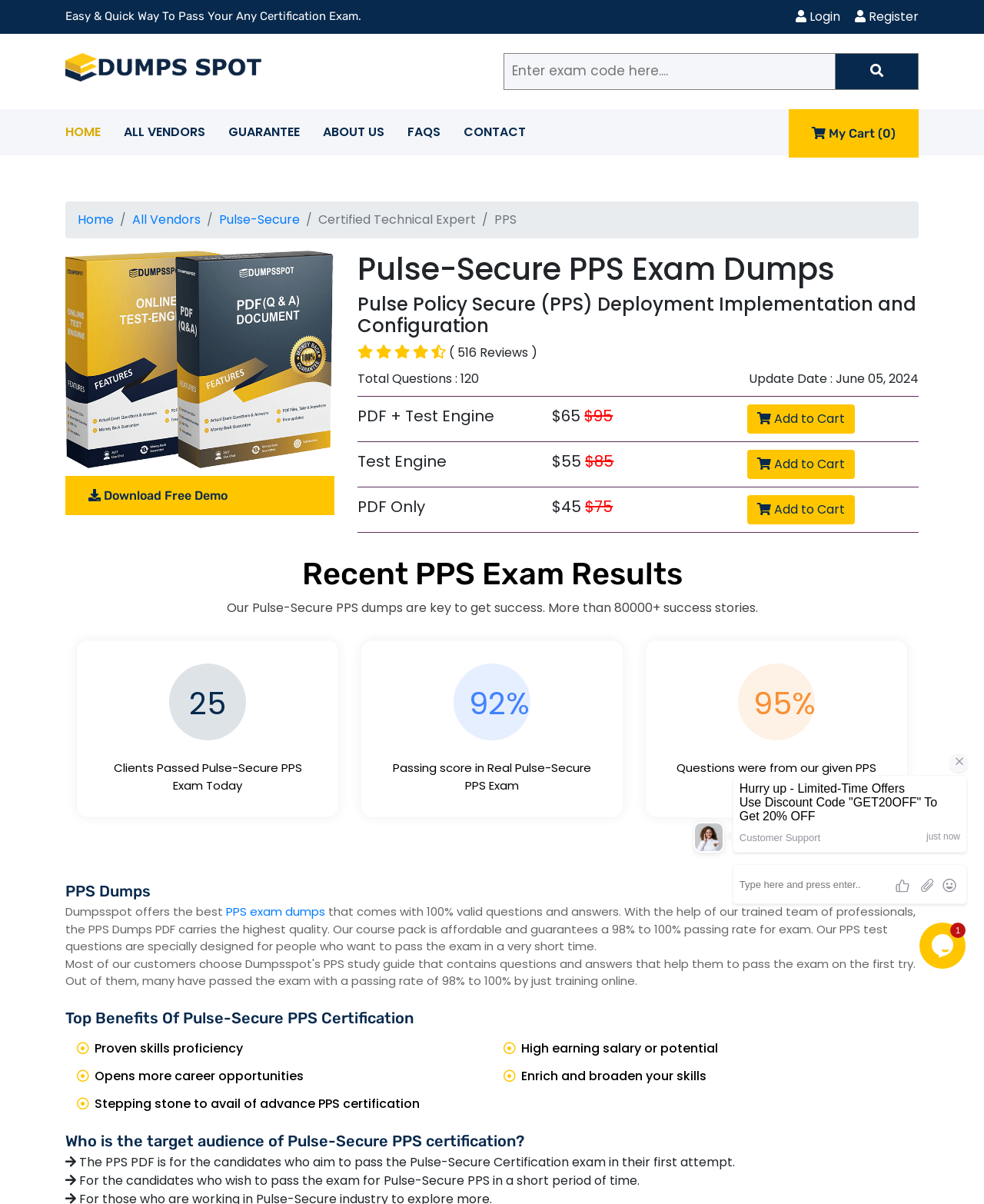How many questions are there in the Pulse-Secure PPS exam dumps?
Analyze the image and provide a thorough answer to the question.

The webpage mentions 'Total Questions : 120' in the exam dumps information section, which indicates that there are 120 questions in the Pulse-Secure PPS exam dumps.